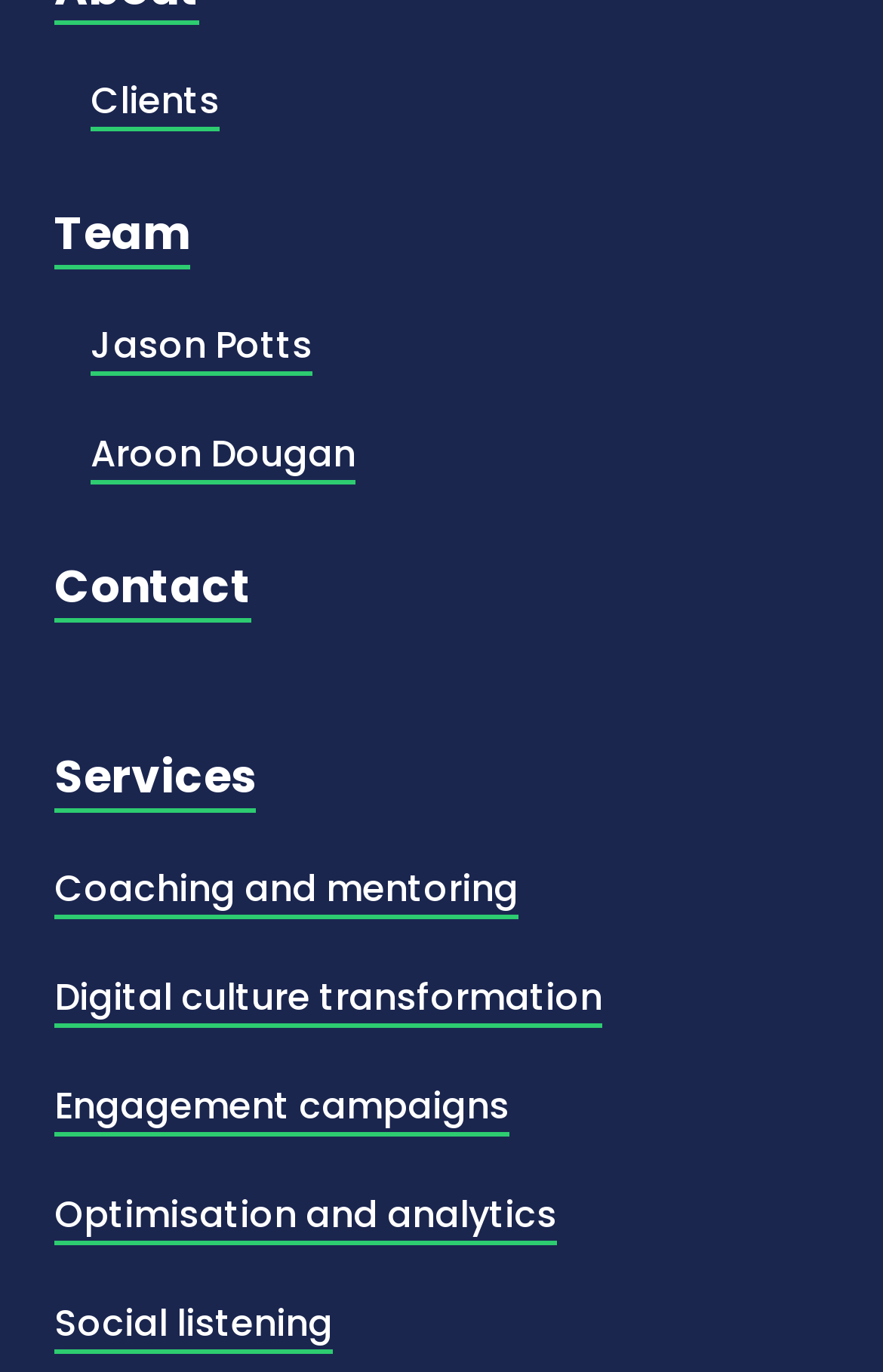Specify the bounding box coordinates for the region that must be clicked to perform the given instruction: "View clients".

[0.103, 0.054, 0.249, 0.096]